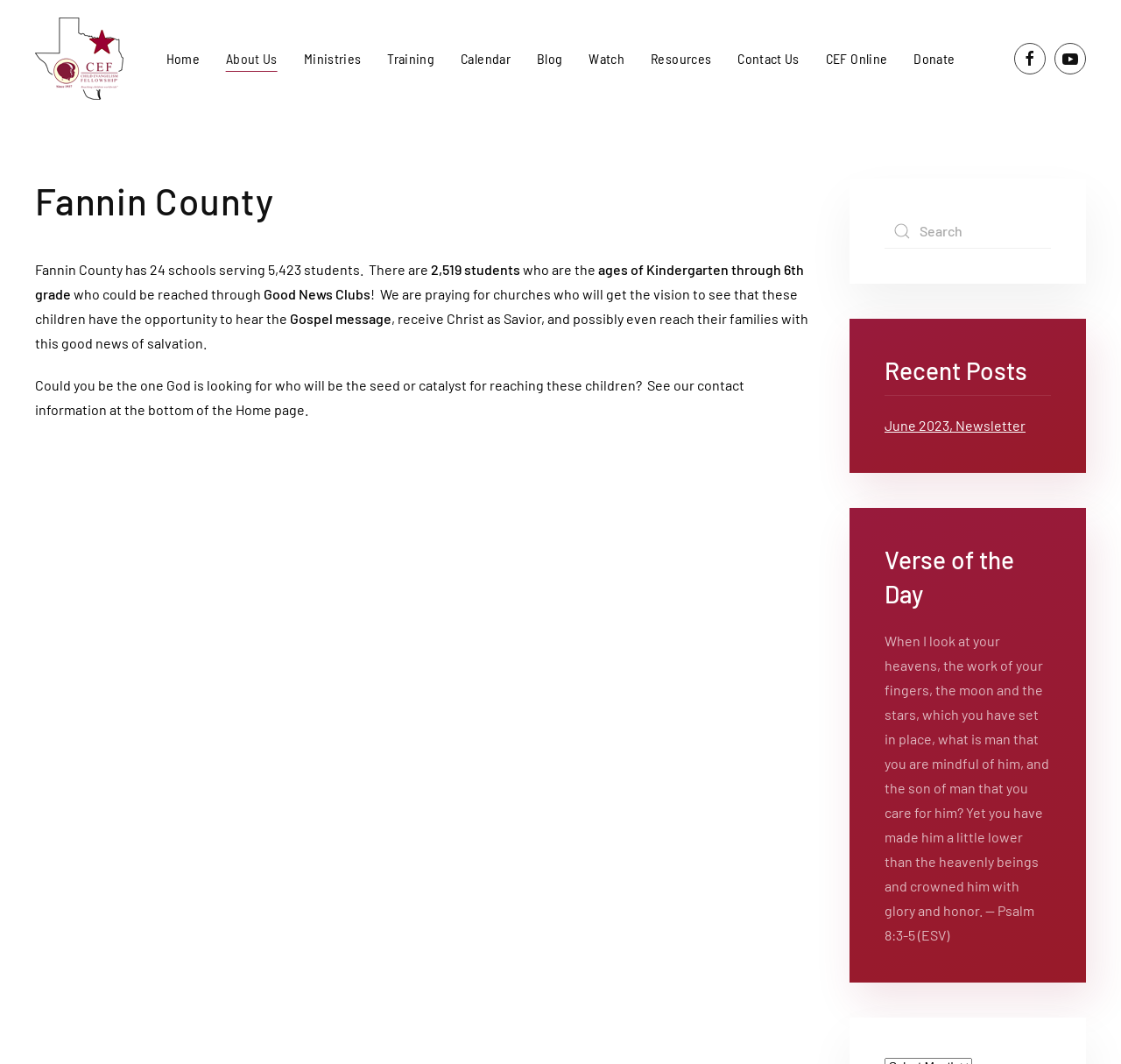Give the bounding box coordinates for the element described by: "CEF Online".

[0.725, 0.022, 0.803, 0.088]